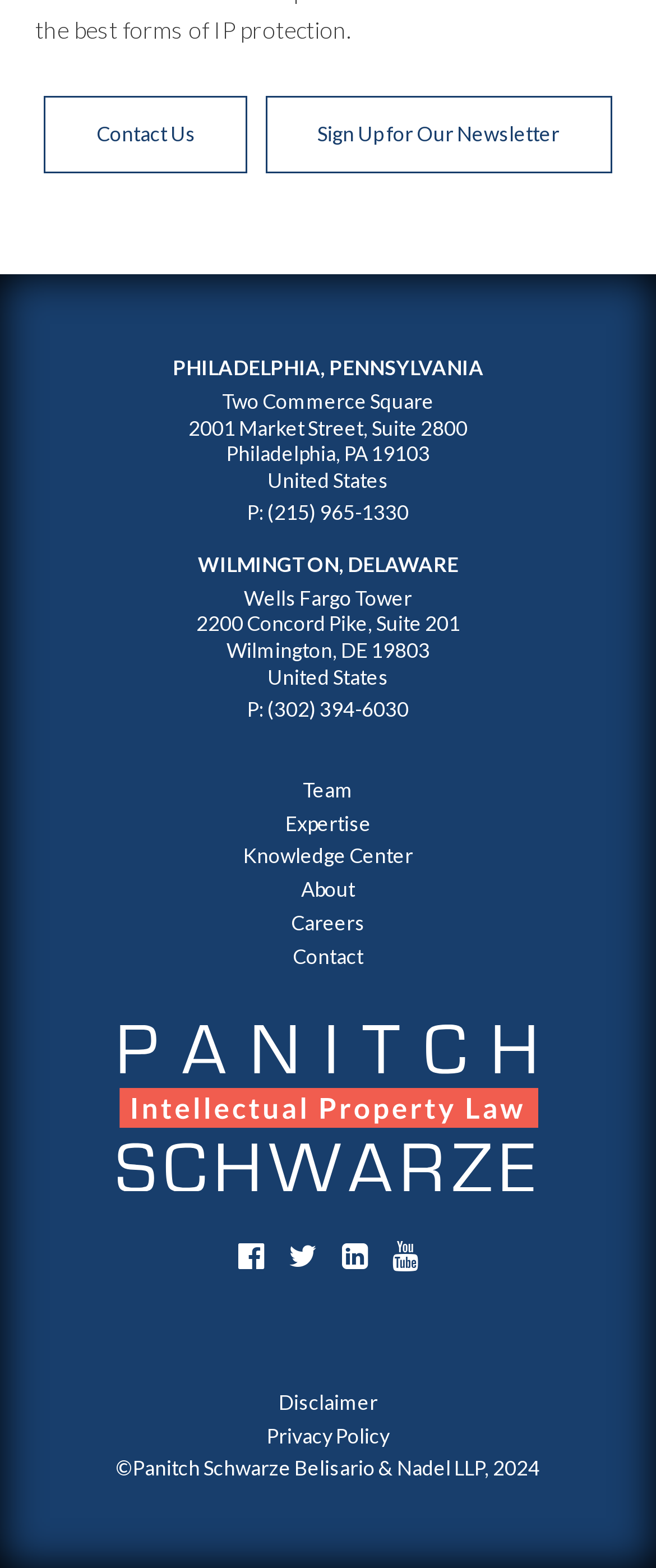What is the address of the Philadelphia office?
Use the information from the image to give a detailed answer to the question.

I found the address by looking at the static text elements in the contentinfo section, which provides the contact information for the company. The address is listed as '2001 Market Street, Suite 2800' in Philadelphia, PA 19103.